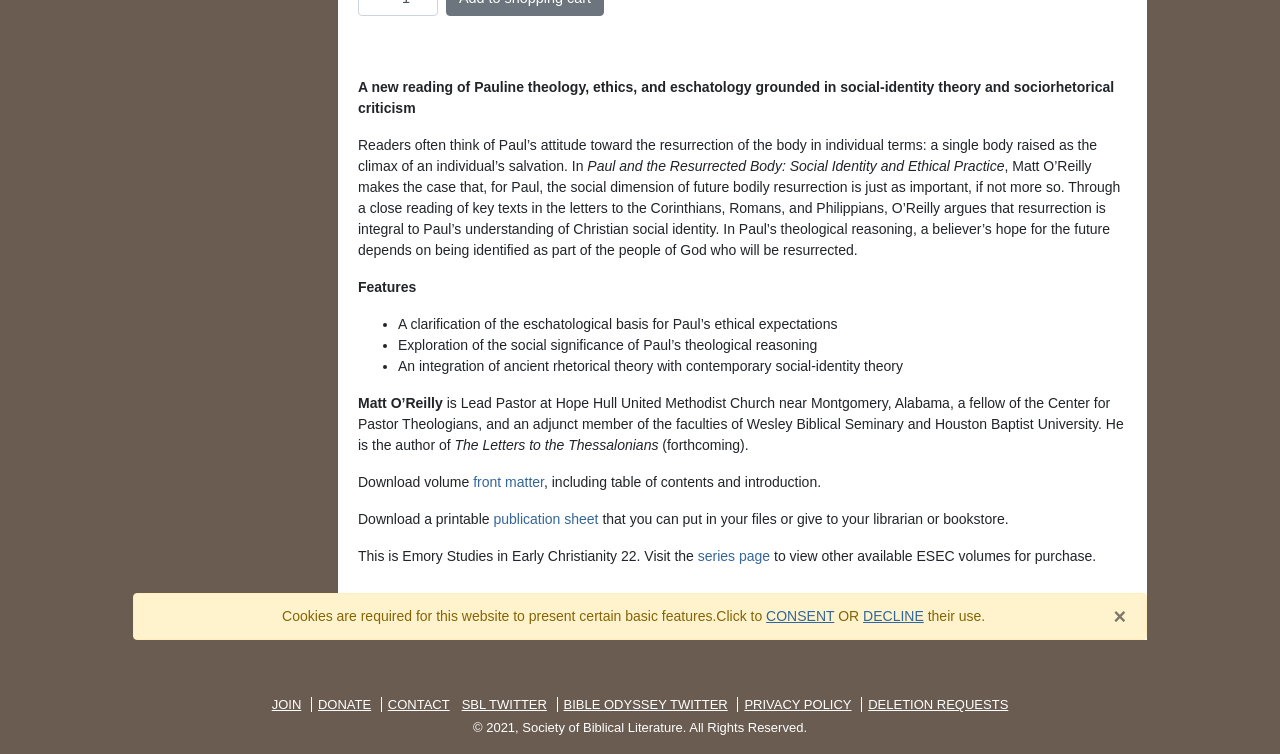Provide the bounding box coordinates of the HTML element described by the text: "Impunity for Security Forces".

None